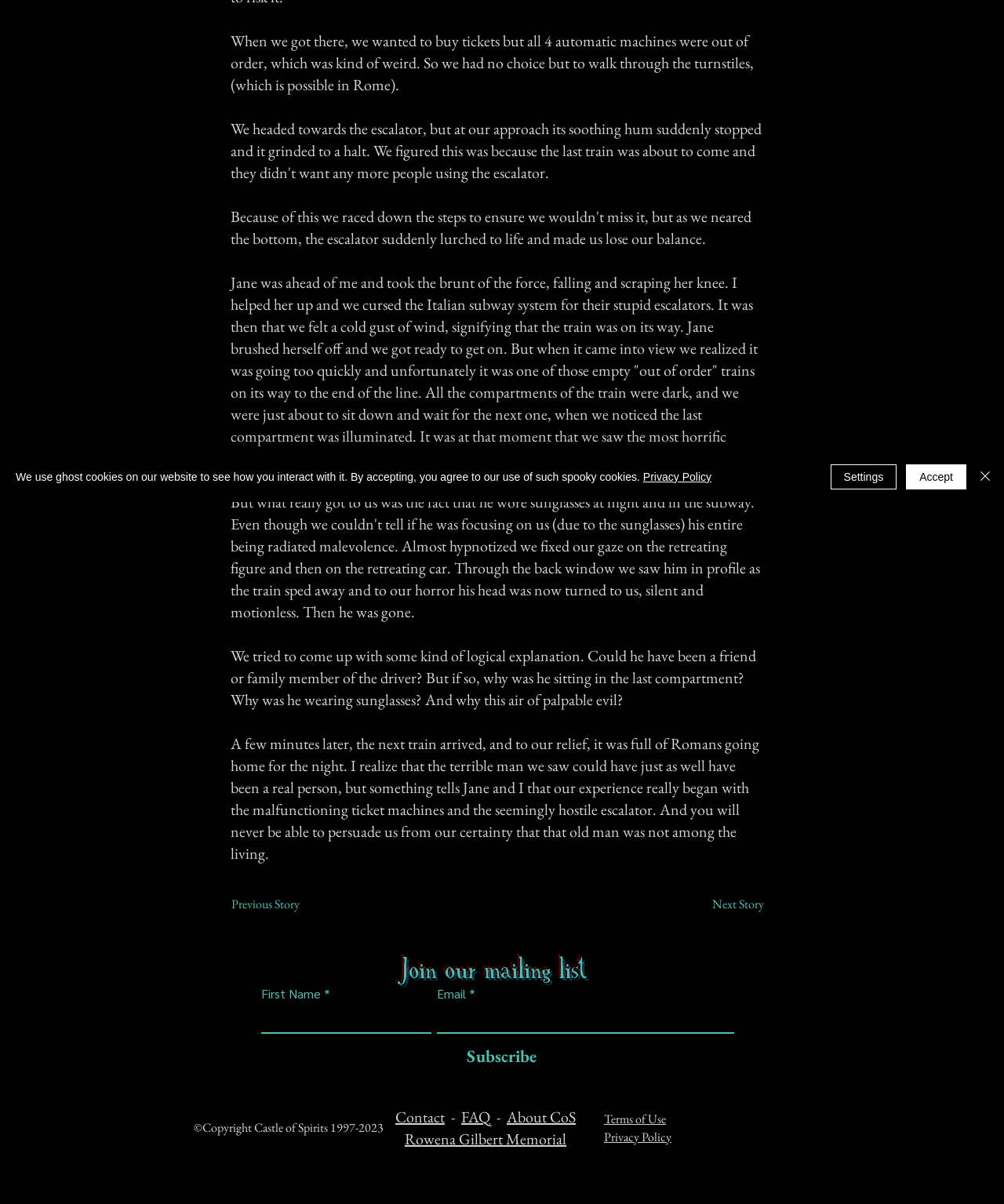Locate the bounding box of the UI element with the following description: "Terms of Use".

[0.602, 0.923, 0.663, 0.936]